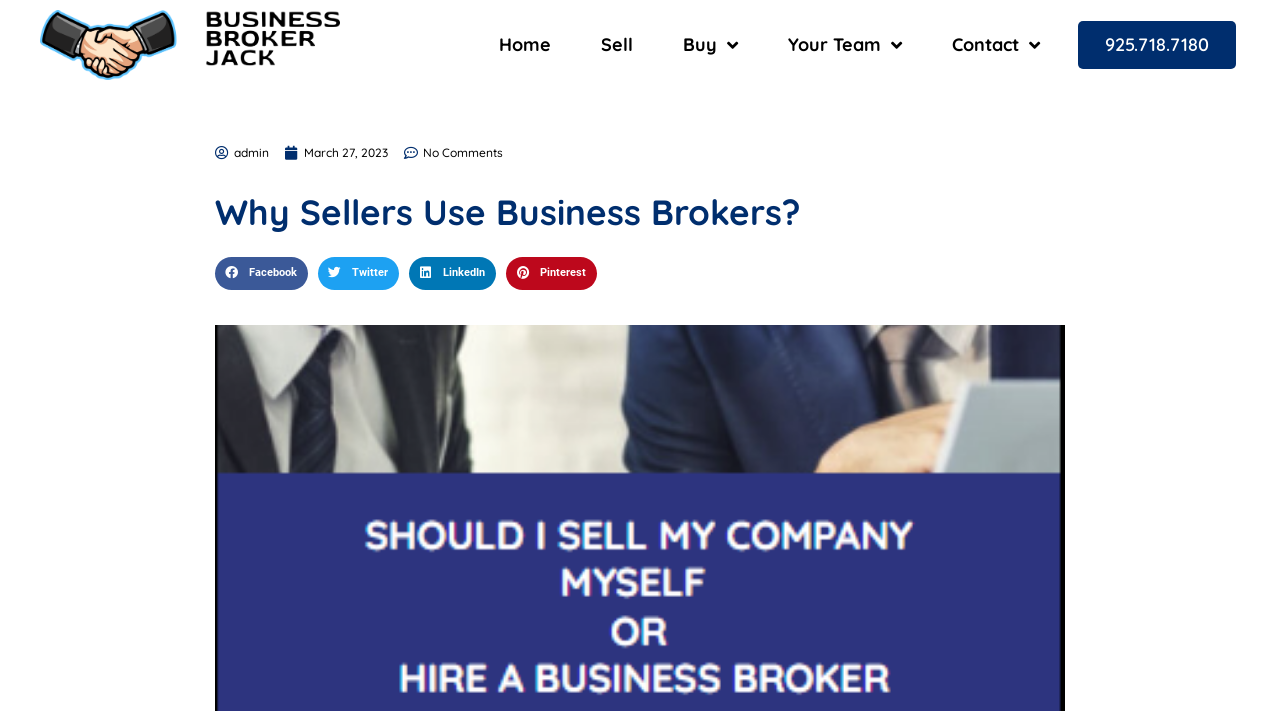Using the information shown in the image, answer the question with as much detail as possible: What is the date mentioned on the webpage?

I found the date by looking at the section below the main heading, where I saw a link with the text 'March 27, 2023'.